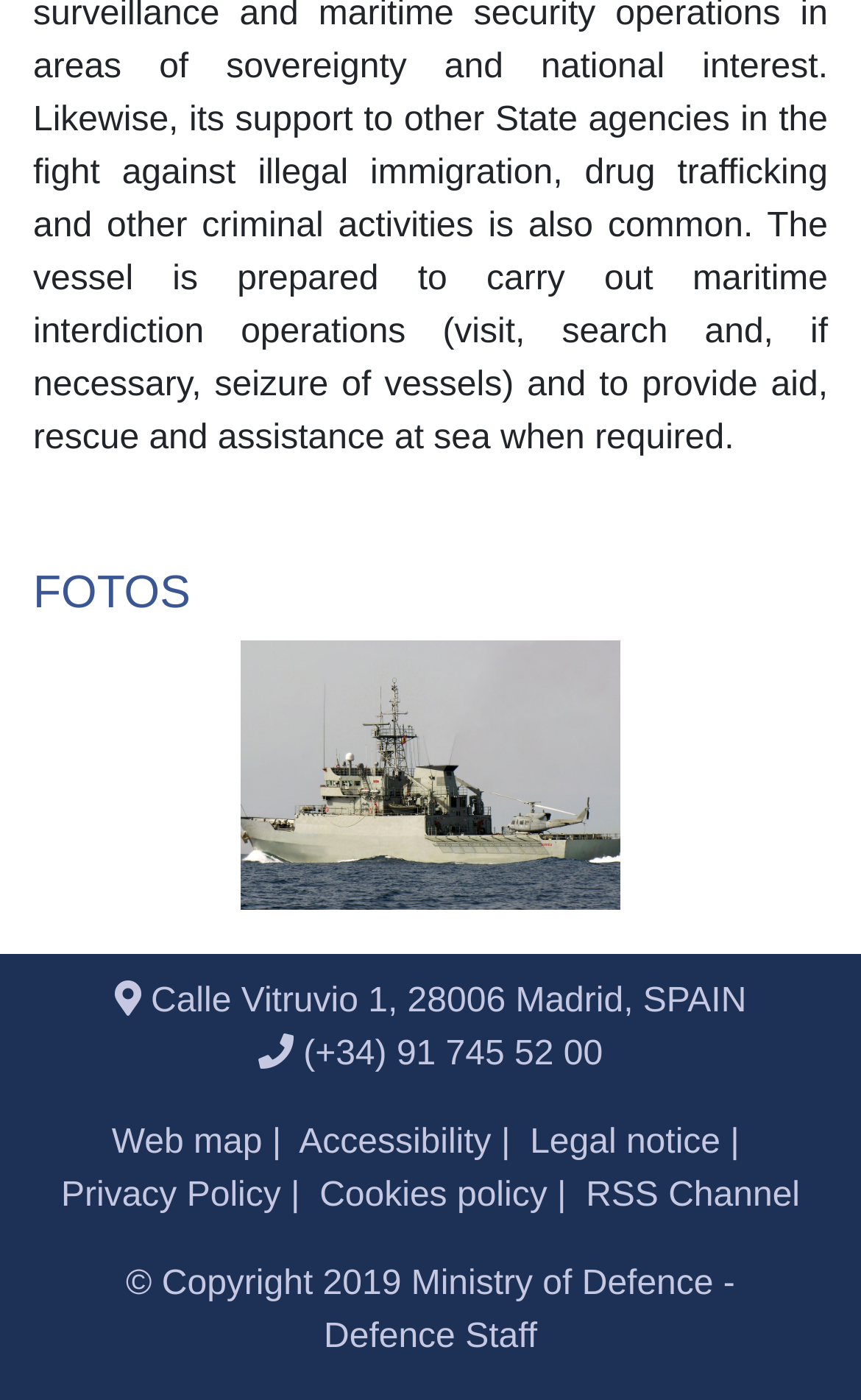Provide the bounding box coordinates of the HTML element described by the text: "Legal notice". The coordinates should be in the format [left, top, right, bottom] with values between 0 and 1.

[0.616, 0.802, 0.837, 0.829]